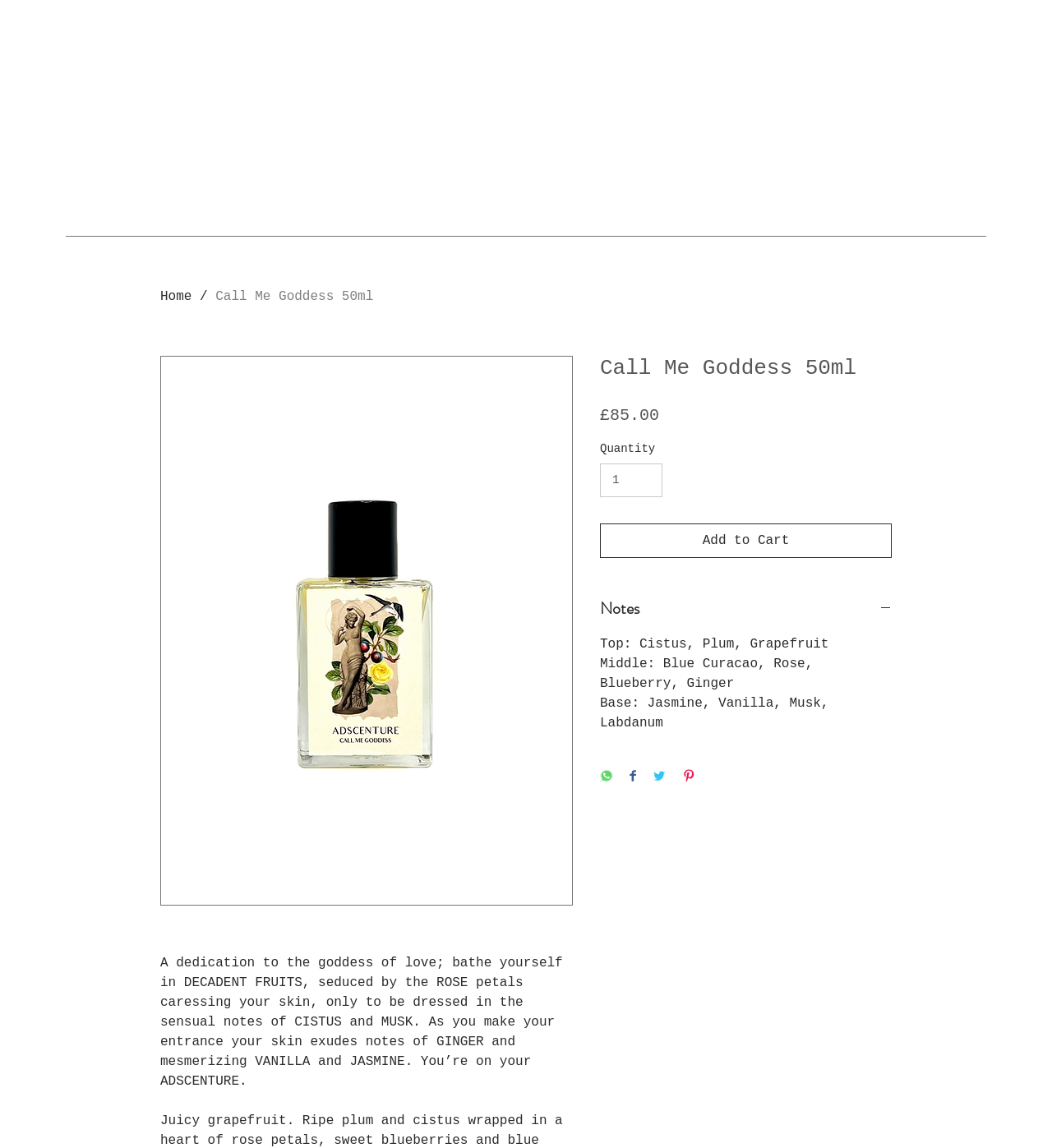How much does the perfume cost?
Examine the webpage screenshot and provide an in-depth answer to the question.

The price of the perfume can be found in the static text element with the text '£85.00' which is located below the heading element with the text 'Call Me Goddess 50ml'.